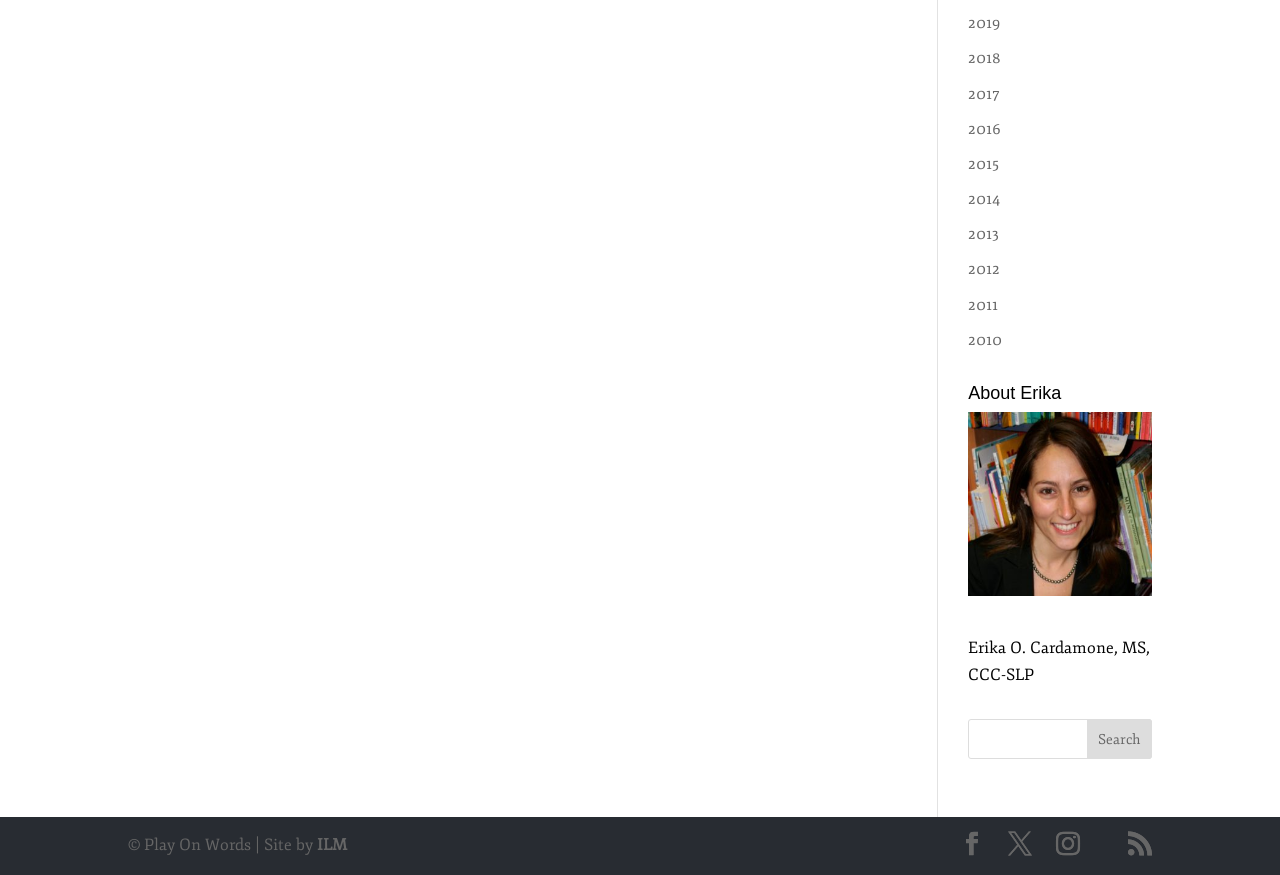Please identify the bounding box coordinates of the region to click in order to complete the given instruction: "Search for a term". The coordinates should be four float numbers between 0 and 1, i.e., [left, top, right, bottom].

[0.756, 0.822, 0.9, 0.868]